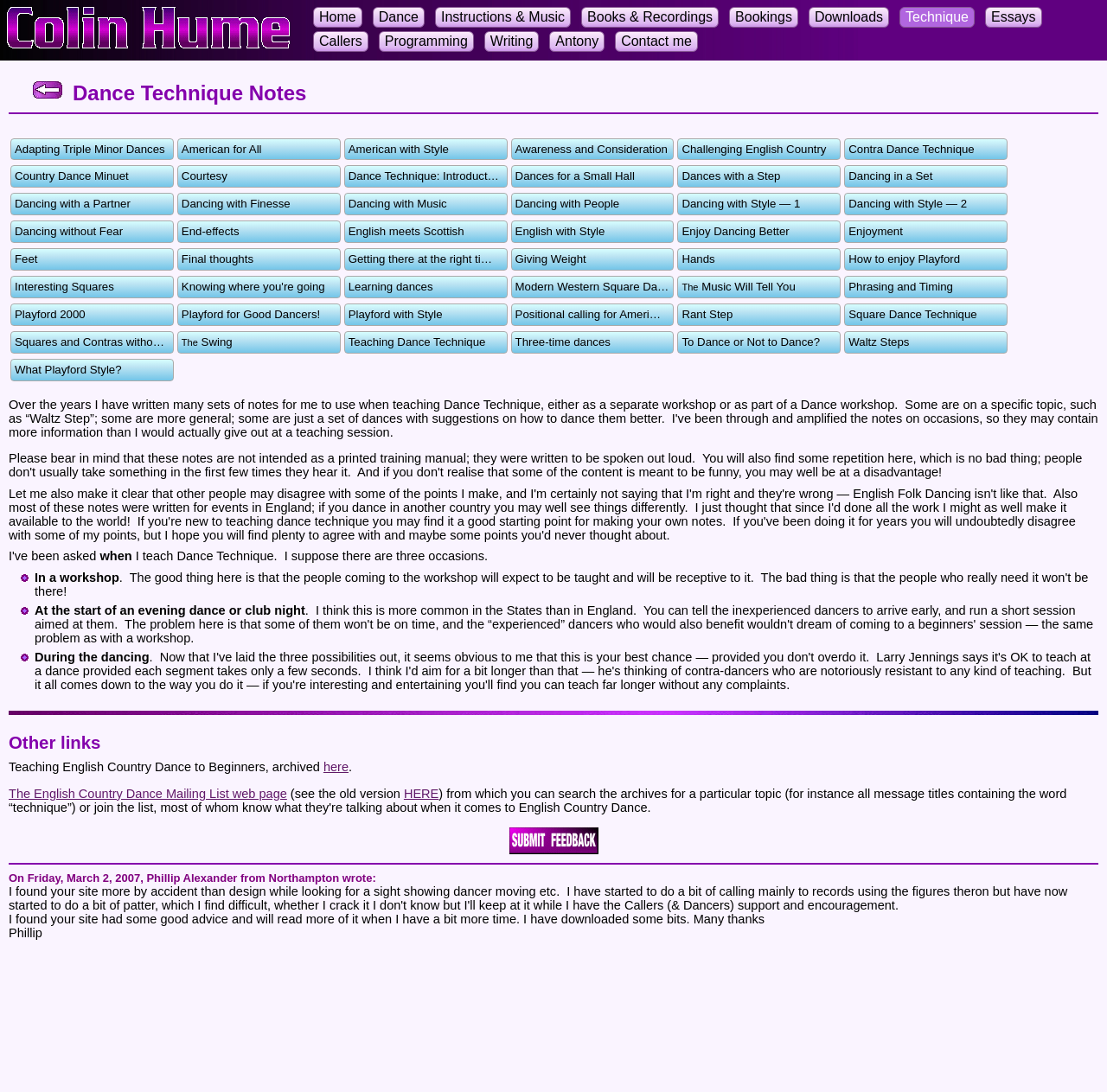What is the title or heading displayed on the webpage?

Dance Technique Notes